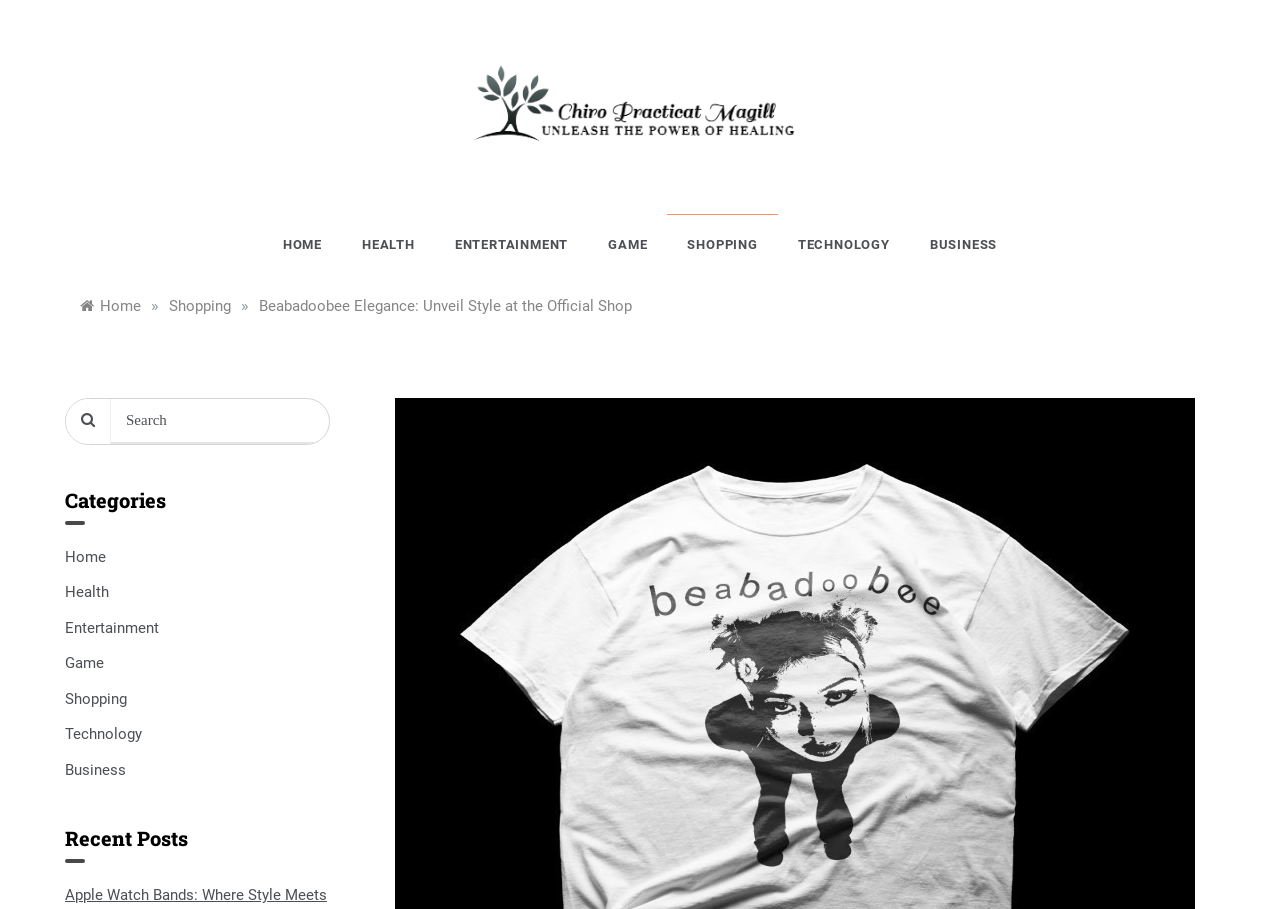Please answer the following question using a single word or phrase: 
How many links are in the top navigation bar?

7